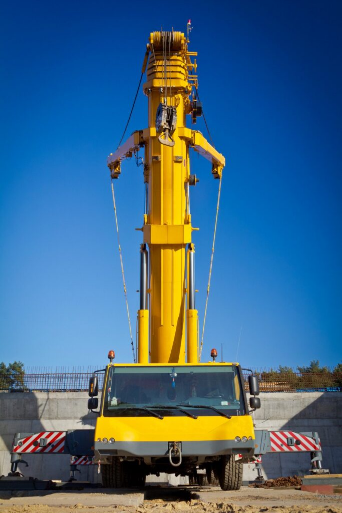What is the crane standing on?
Based on the content of the image, thoroughly explain and answer the question.

The caption notes that the crane 'stands on a prepared area', suggesting that the ground has been specifically readied for the crane's operation, likely indicating active construction work.